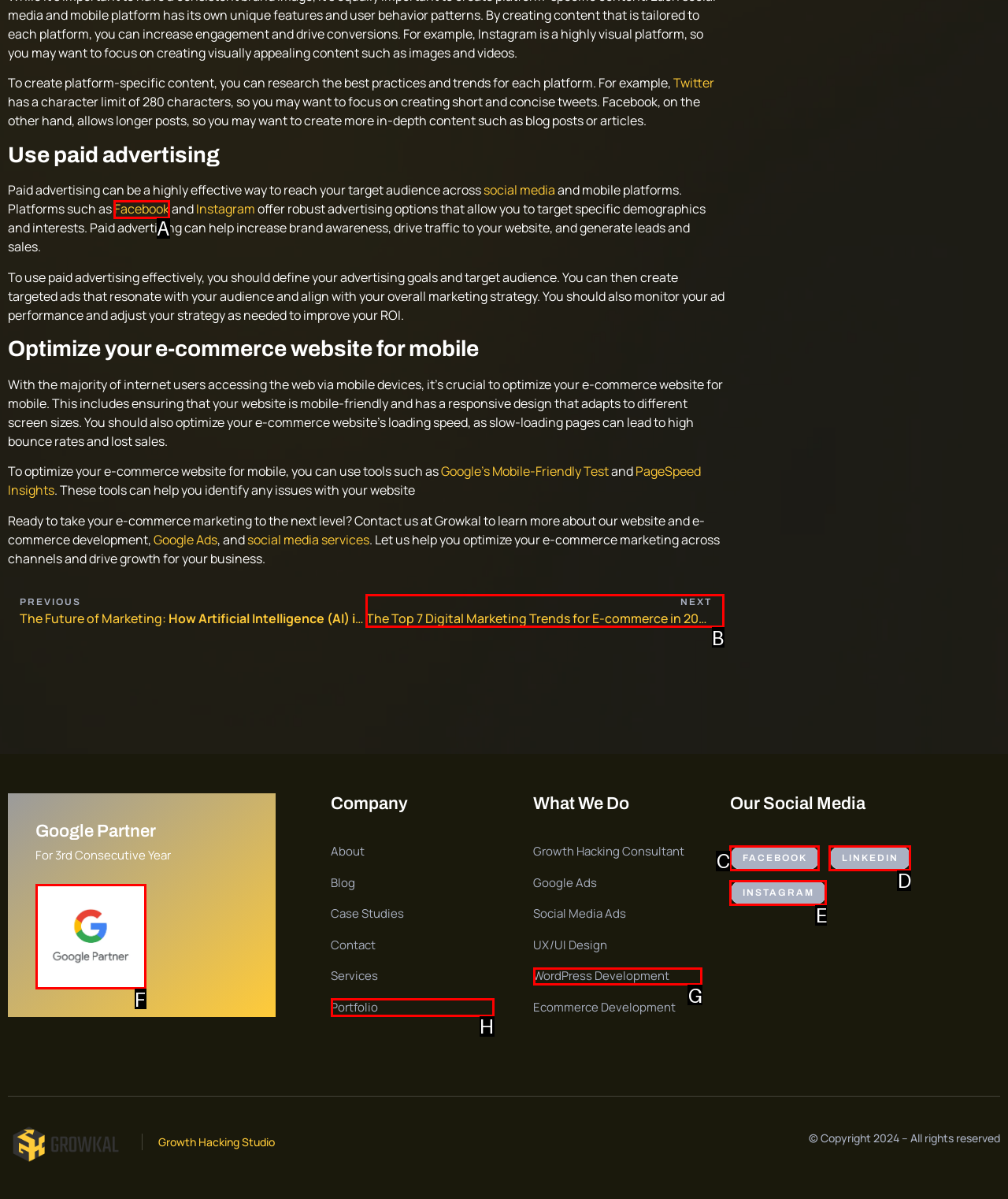Point out the UI element to be clicked for this instruction: Learn more about Facebook advertising. Provide the answer as the letter of the chosen element.

A